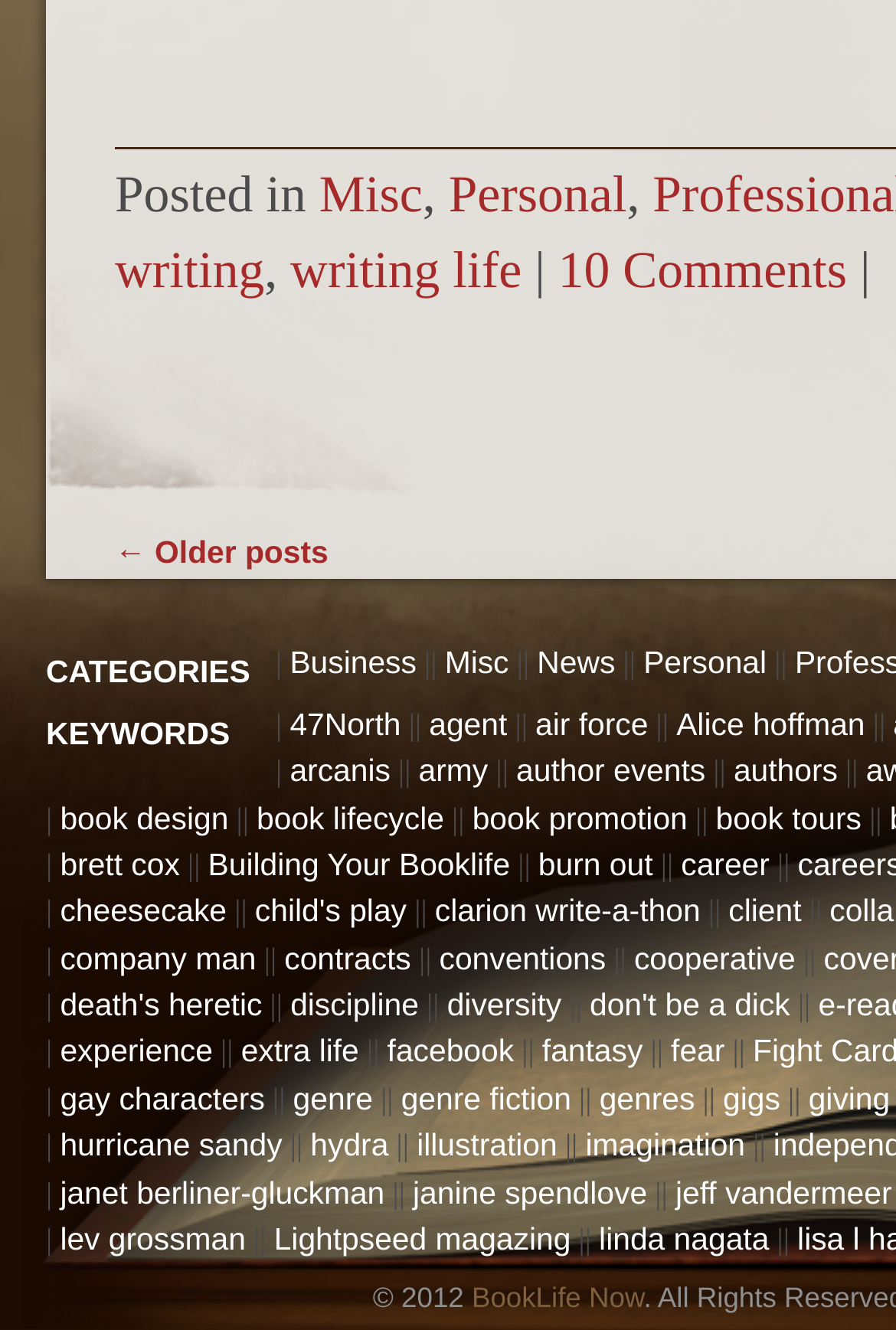Specify the bounding box coordinates of the area to click in order to follow the given instruction: "Check the '© 2012' copyright information."

[0.416, 0.964, 0.526, 0.988]